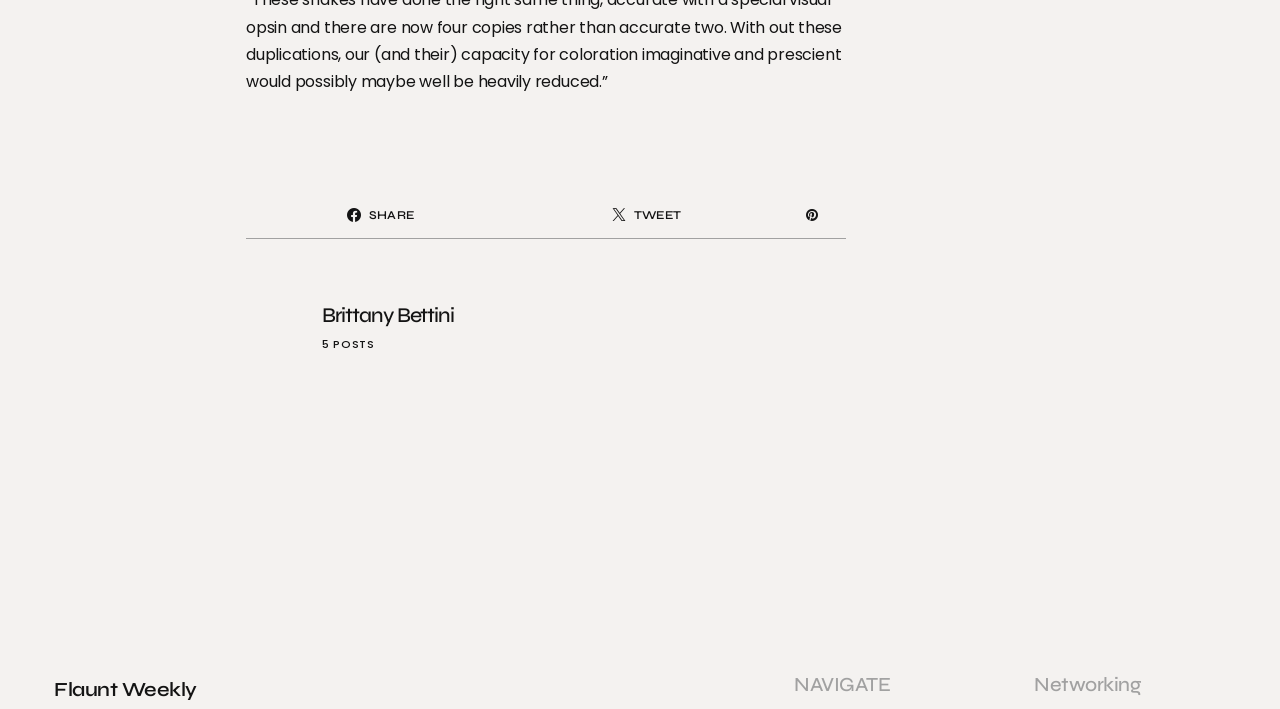Locate the bounding box coordinates of the clickable area needed to fulfill the instruction: "Contact Brittany Bettini".

[0.192, 0.428, 0.242, 0.518]